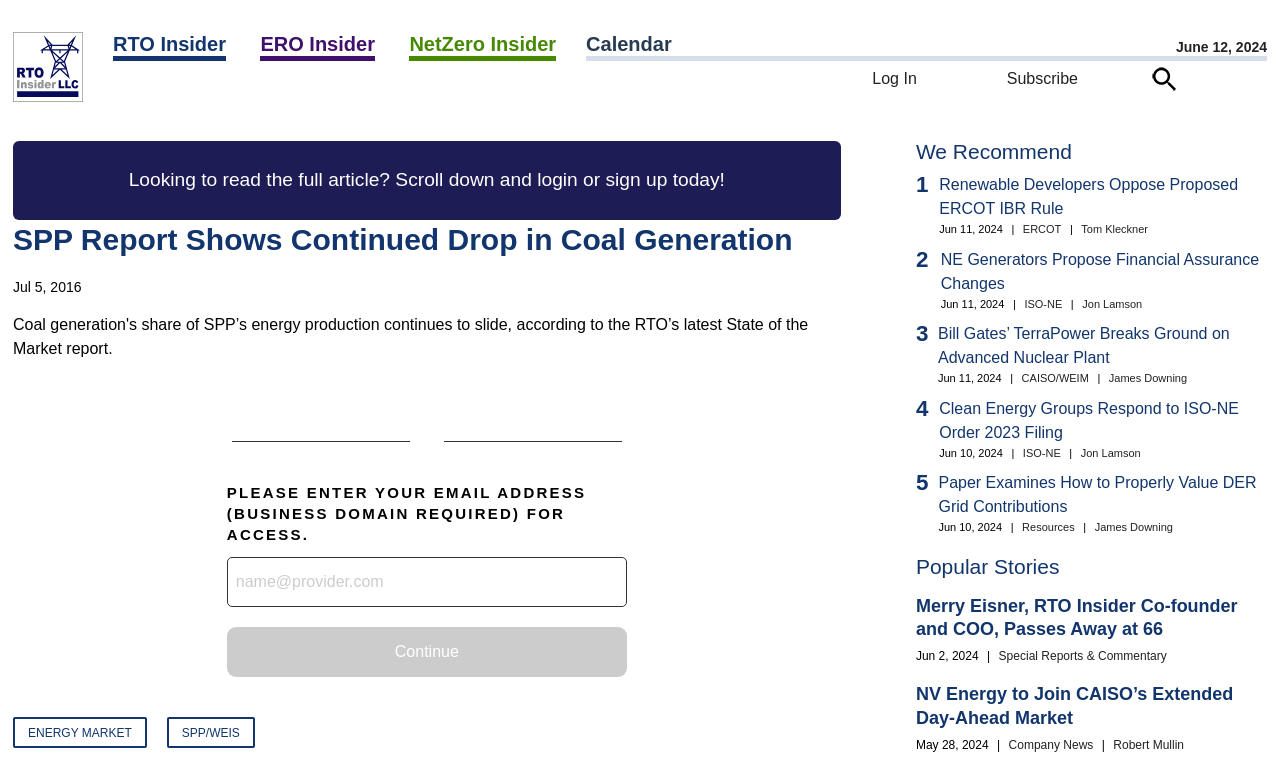How many articles are there in the 'Popular Stories' section?
Provide a comprehensive and detailed answer to the question.

I found the 'Popular Stories' section by looking at the heading element with the content 'Popular Stories'. Then, I counted the number of link elements within that section, which are 2.